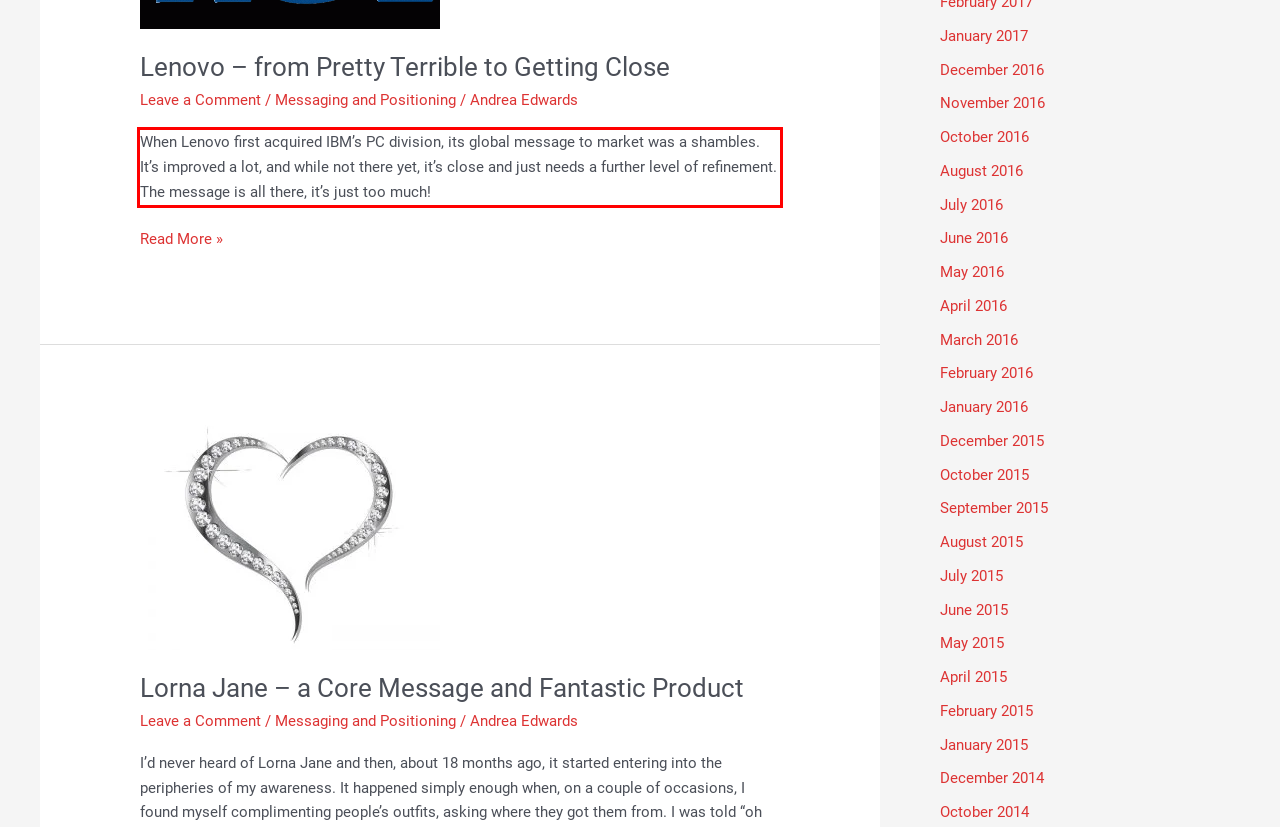Given the screenshot of a webpage, identify the red rectangle bounding box and recognize the text content inside it, generating the extracted text.

When Lenovo first acquired IBM’s PC division, its global message to market was a shambles. It’s improved a lot, and while not there yet, it’s close and just needs a further level of refinement. The message is all there, it’s just too much!